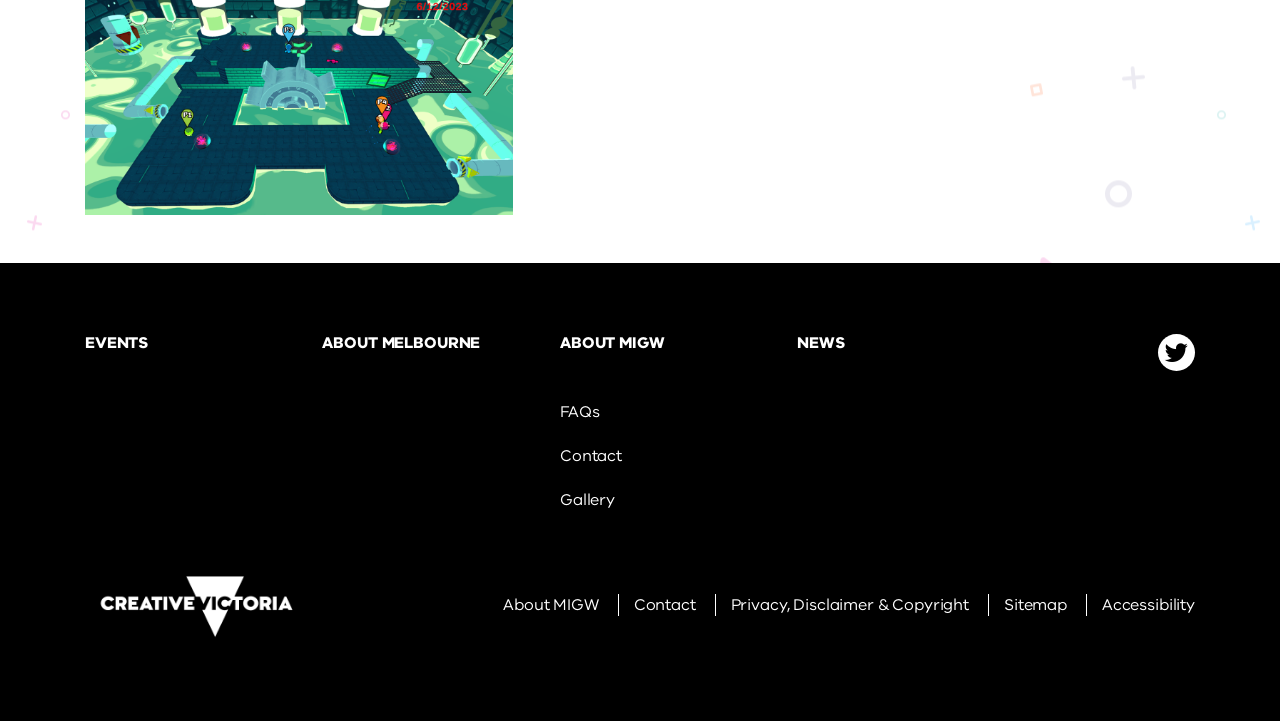Please identify the bounding box coordinates of the clickable element to fulfill the following instruction: "View events". The coordinates should be four float numbers between 0 and 1, i.e., [left, top, right, bottom].

[0.066, 0.46, 0.116, 0.491]